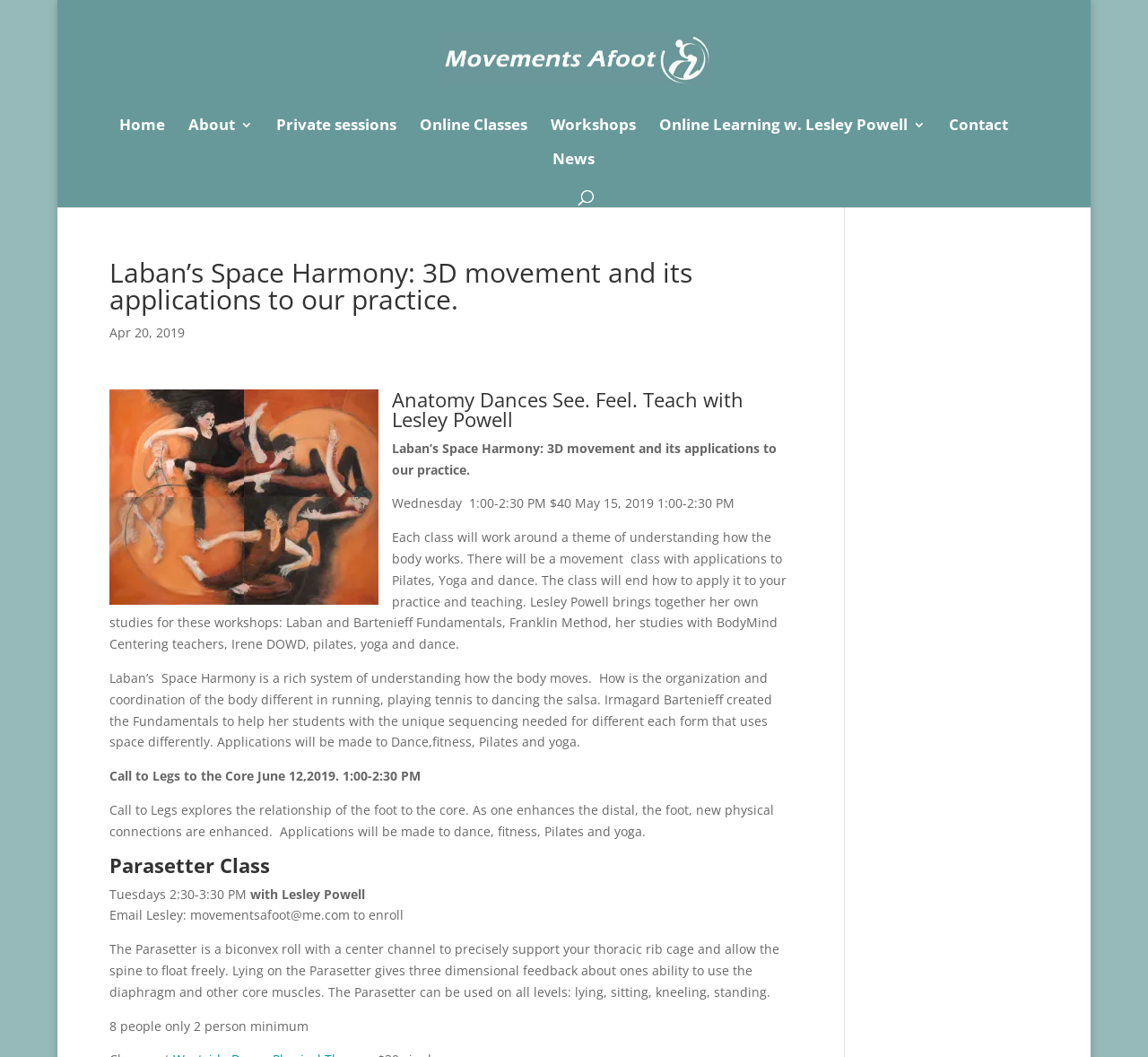Locate the bounding box coordinates of the region to be clicked to comply with the following instruction: "Click Contact". The coordinates must be four float numbers between 0 and 1, in the form [left, top, right, bottom].

[0.827, 0.112, 0.879, 0.144]